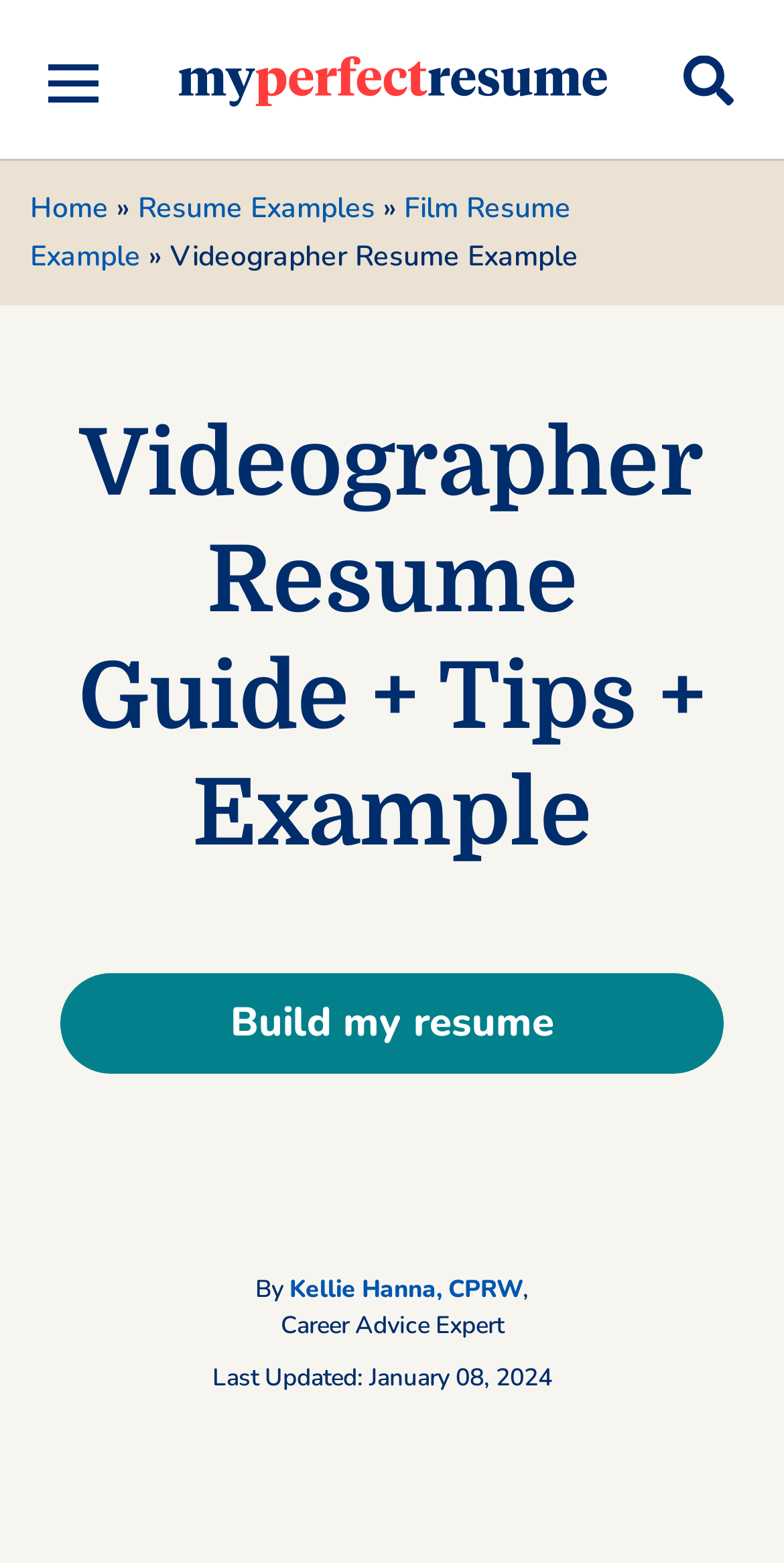Determine the bounding box coordinates of the clickable region to follow the instruction: "Search in the search box".

[0.872, 0.035, 0.936, 0.067]